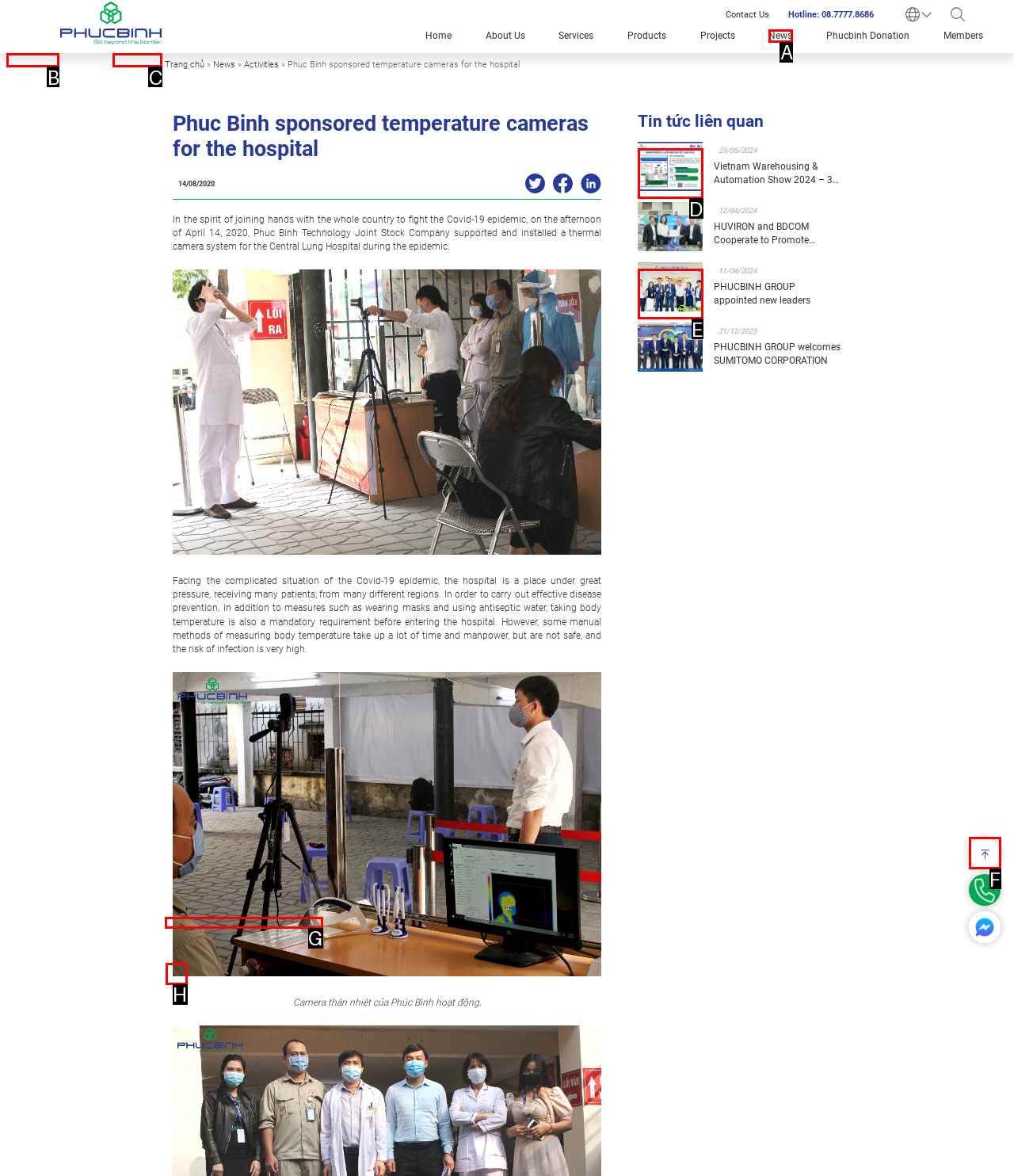Identify the correct UI element to click for this instruction: Click on the 'News' link
Respond with the appropriate option's letter from the provided choices directly.

A